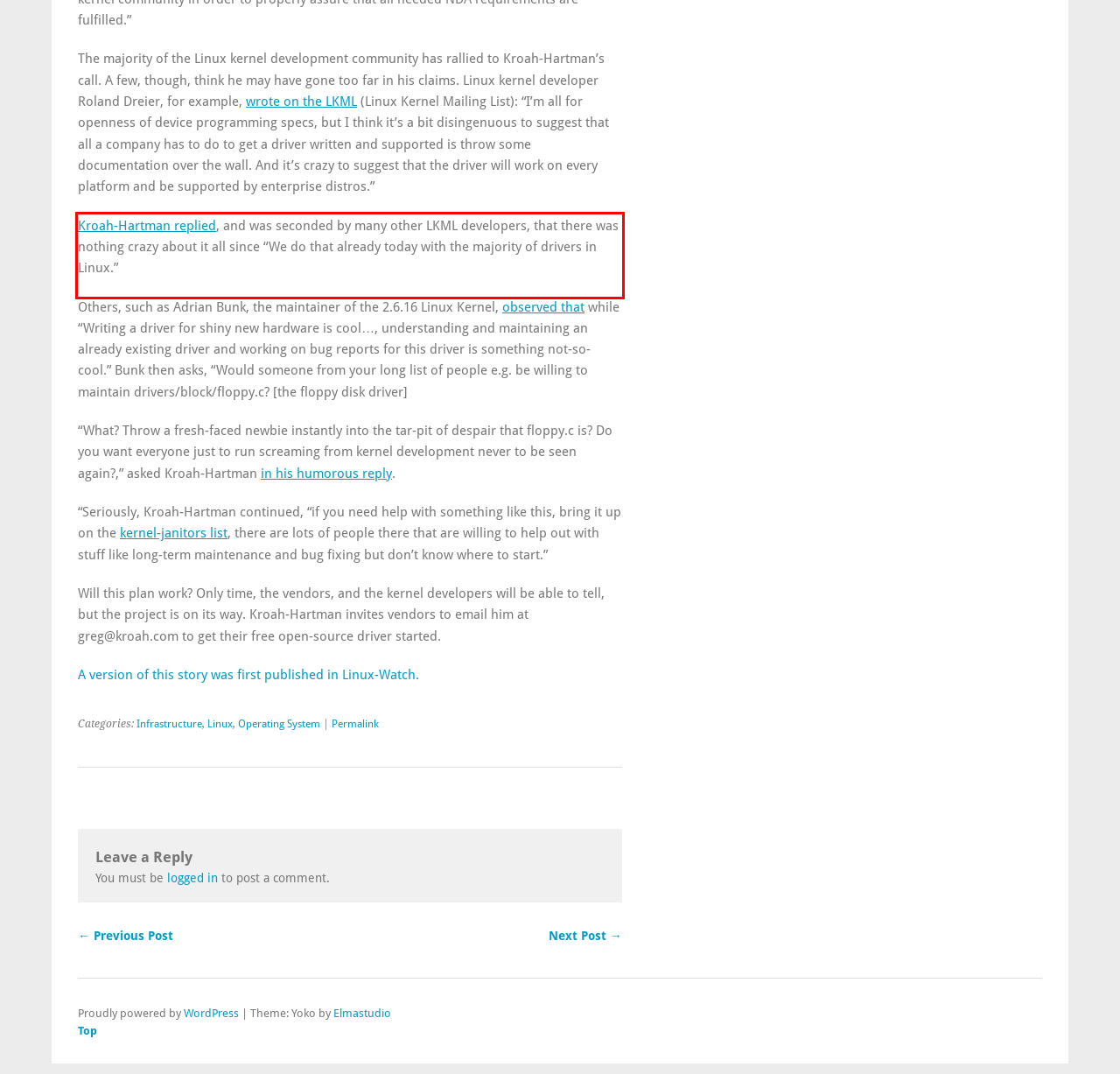Locate the red bounding box in the provided webpage screenshot and use OCR to determine the text content inside it.

Kroah-Hartman replied, and was seconded by many other LKML developers, that there was nothing crazy about it all since “We do that already today with the majority of drivers in Linux.”